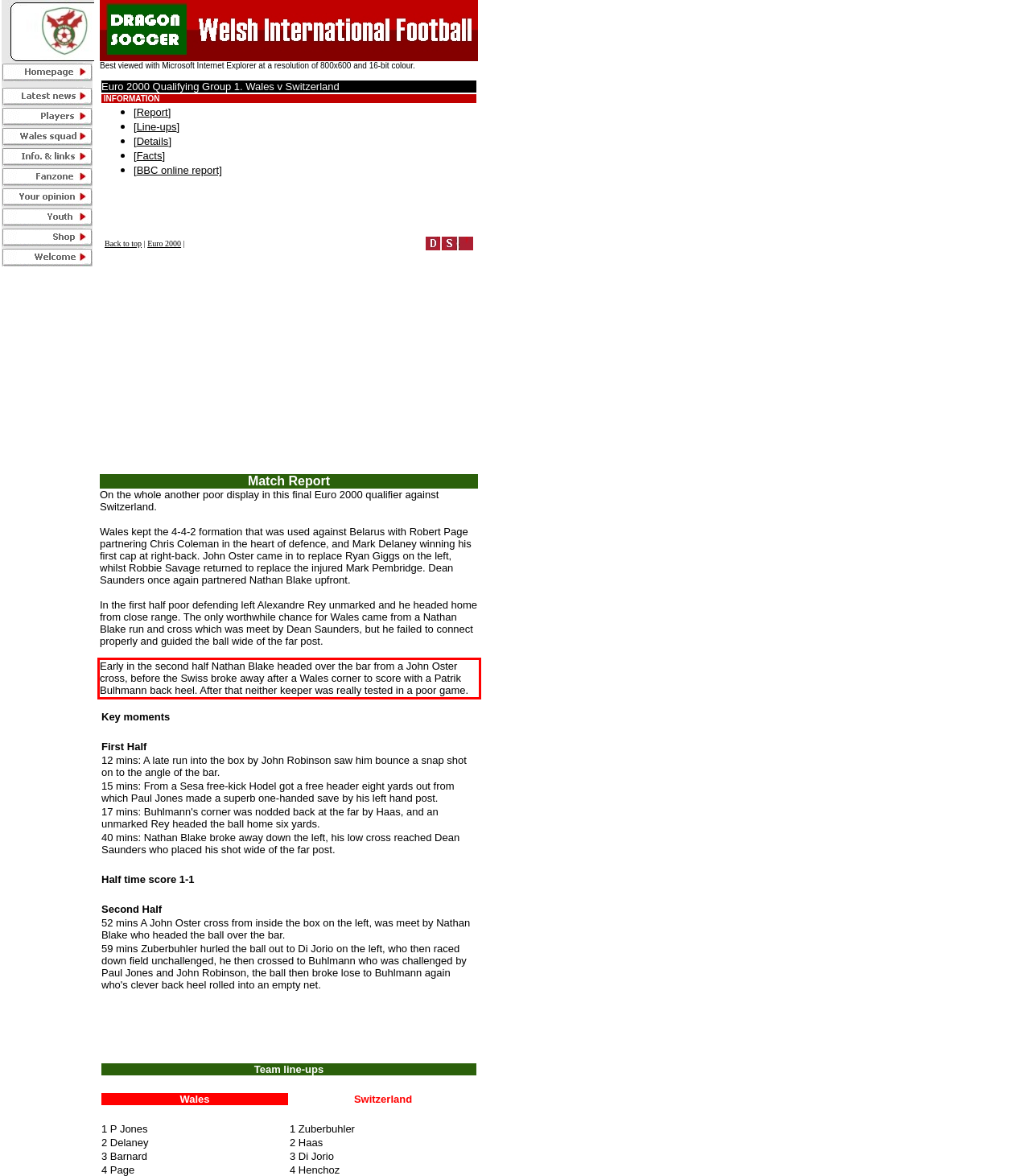Given a screenshot of a webpage with a red bounding box, please identify and retrieve the text inside the red rectangle.

Early in the second half Nathan Blake headed over the bar from a John Oster cross, before the Swiss broke away after a Wales corner to score with a Patrik Bulhmann back heel. After that neither keeper was really tested in a poor game.